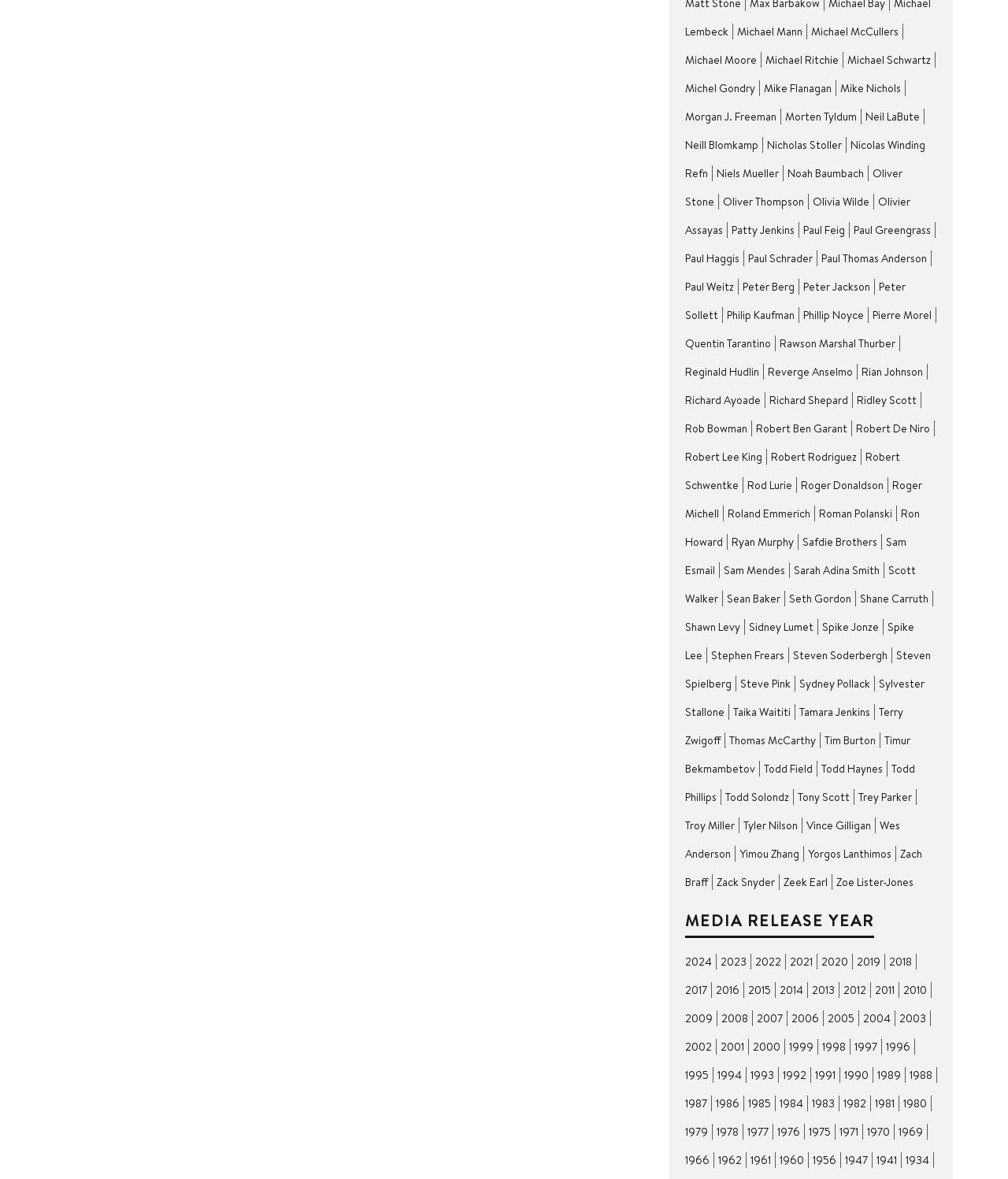Identify the bounding box coordinates for the element that needs to be clicked to fulfill this instruction: "View Quentin Tarantino". Provide the coordinates in the format of four float numbers between 0 and 1: [left, top, right, bottom].

[0.68, 0.284, 0.77, 0.298]